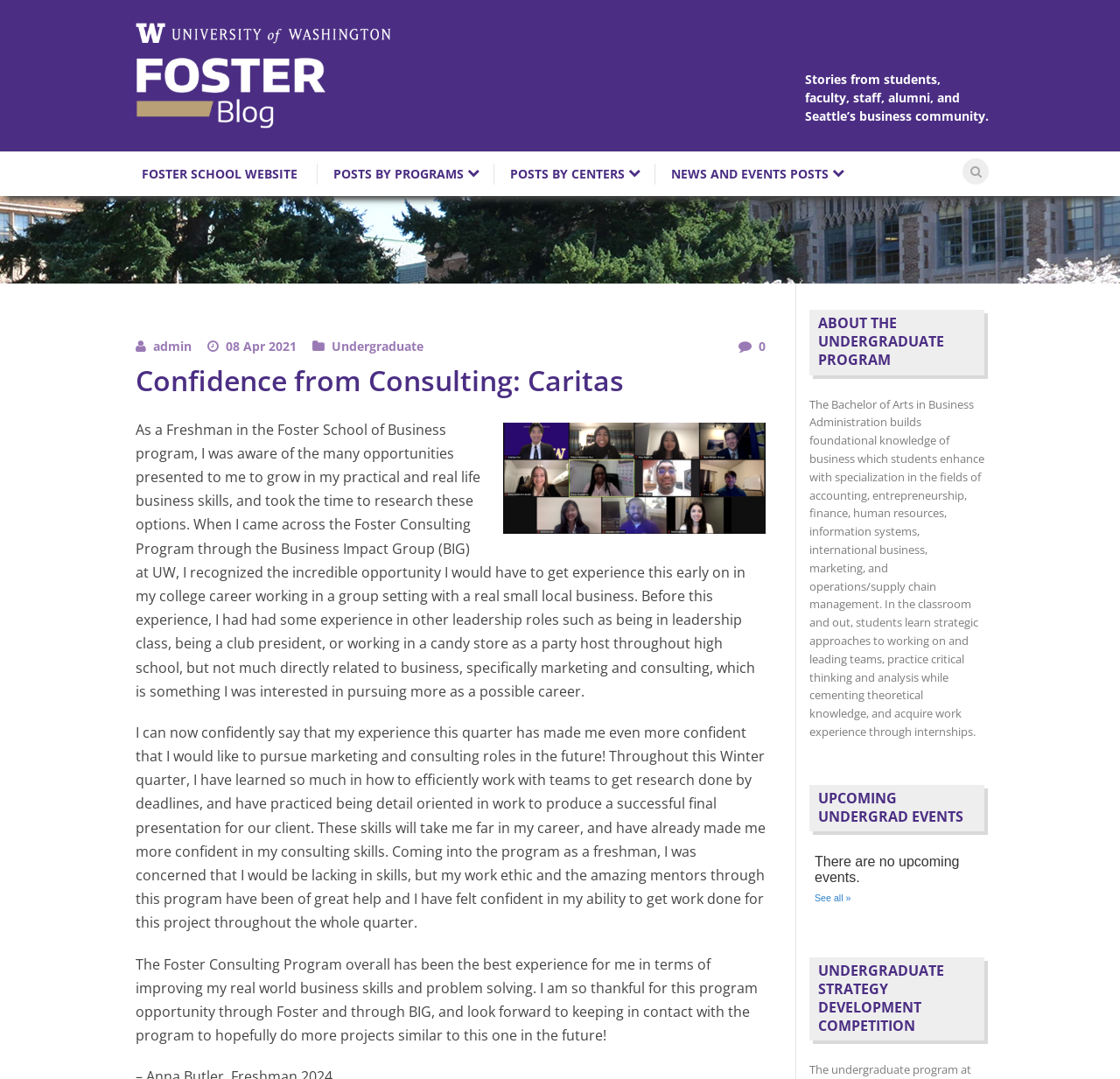Identify the bounding box coordinates of the clickable section necessary to follow the following instruction: "Explore the Foster School website". The coordinates should be presented as four float numbers from 0 to 1, i.e., [left, top, right, bottom].

[0.117, 0.152, 0.27, 0.171]